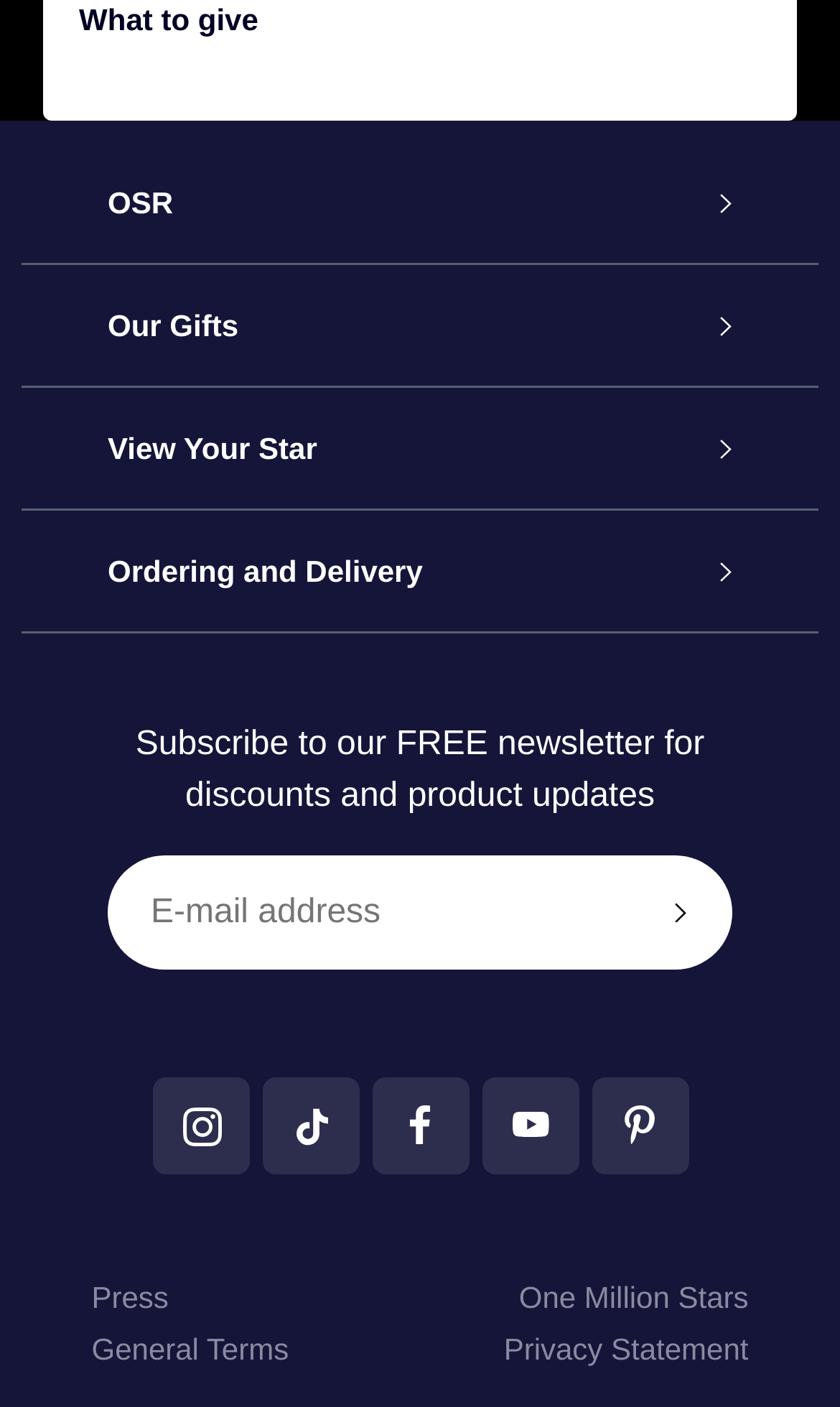Please find the bounding box coordinates of the element that must be clicked to perform the given instruction: "View Your Star". The coordinates should be four float numbers from 0 to 1, i.e., [left, top, right, bottom].

[0.026, 0.276, 0.974, 0.362]